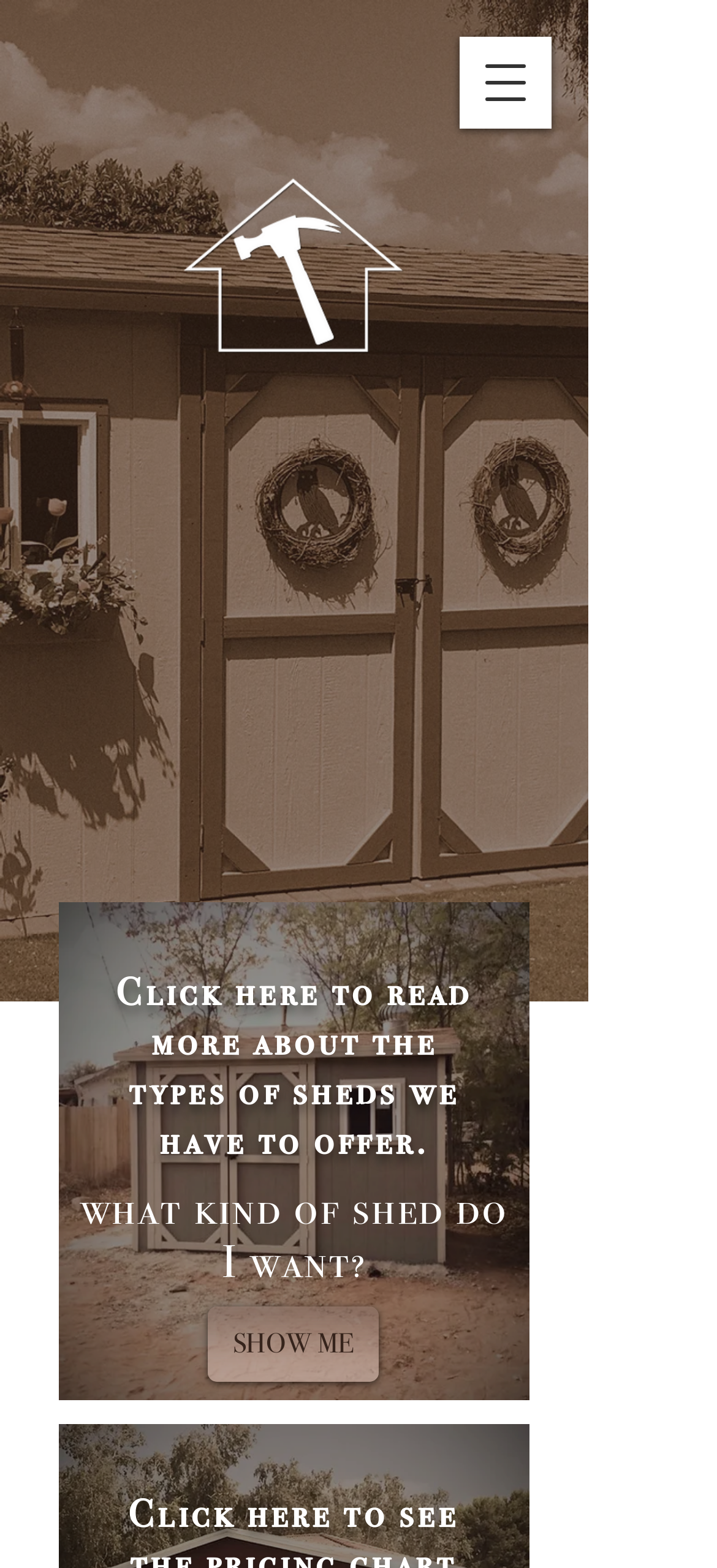What is the company name?
Using the image as a reference, give a one-word or short phrase answer.

Quality Storage Sheds